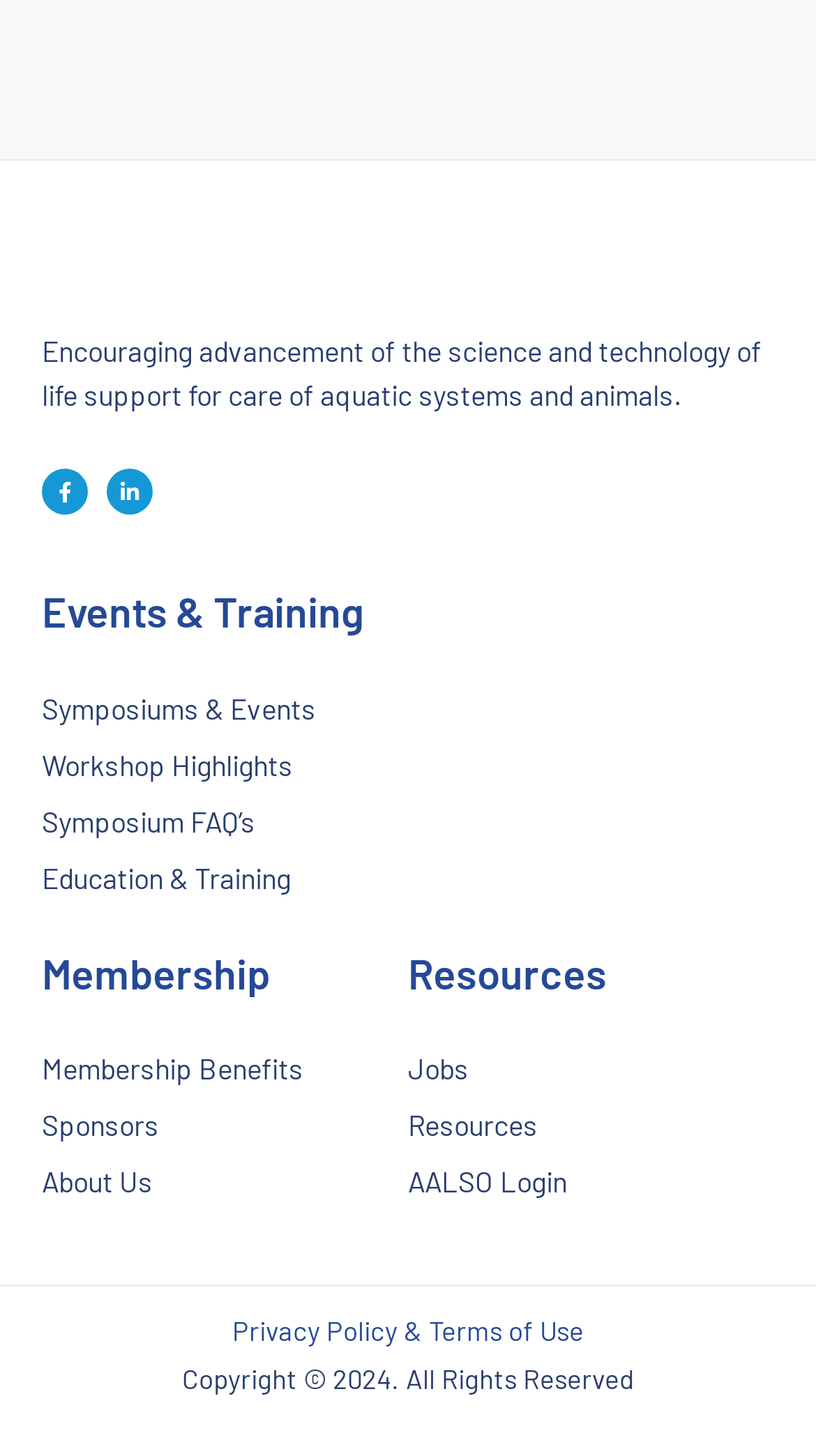Show the bounding box coordinates for the element that needs to be clicked to execute the following instruction: "Check the privacy policy". Provide the coordinates in the form of four float numbers between 0 and 1, i.e., [left, top, right, bottom].

[0.259, 0.905, 0.741, 0.923]